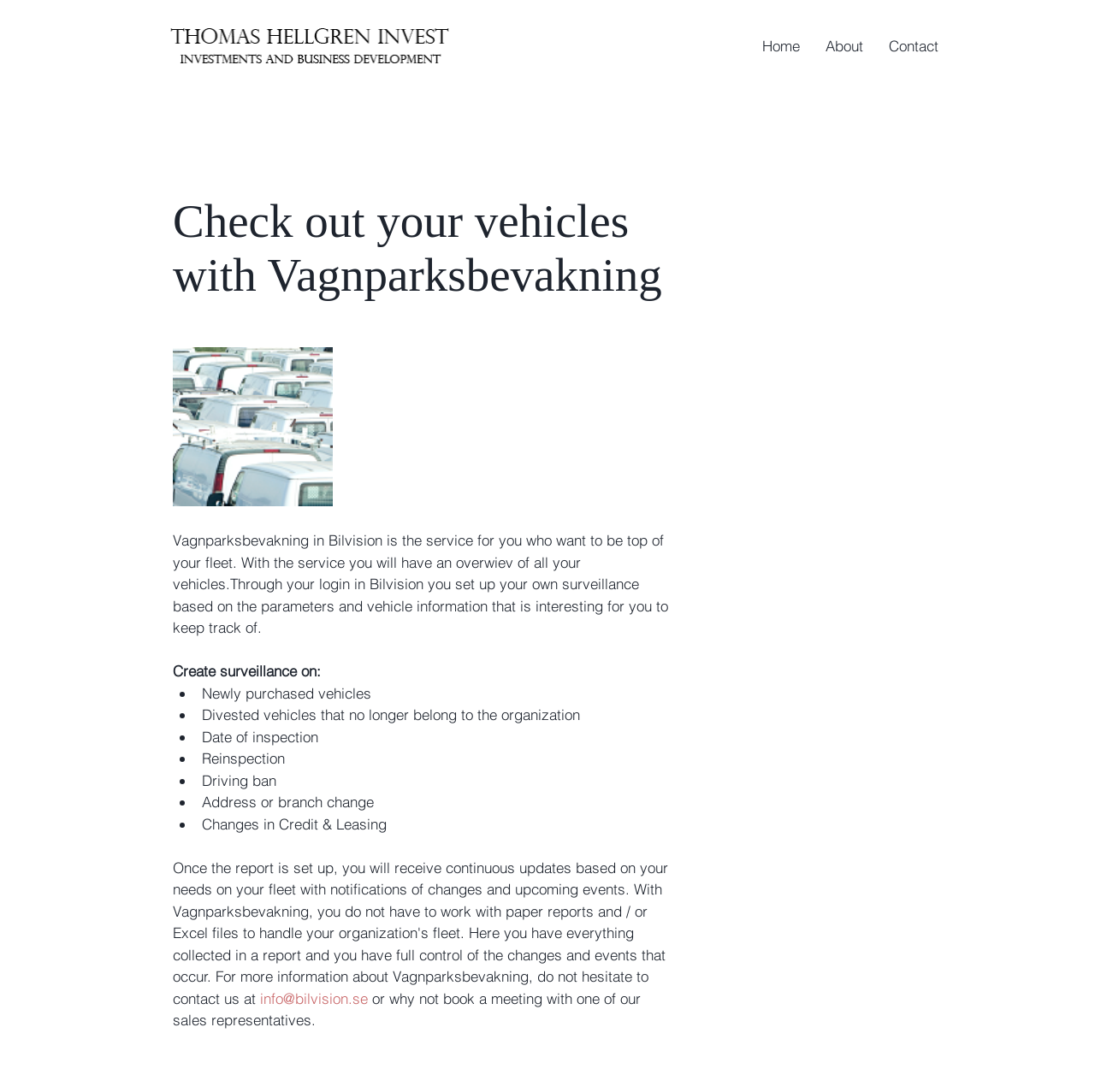Predict the bounding box coordinates of the UI element that matches this description: "About". The coordinates should be in the format [left, top, right, bottom] with each value between 0 and 1.

[0.742, 0.023, 0.8, 0.062]